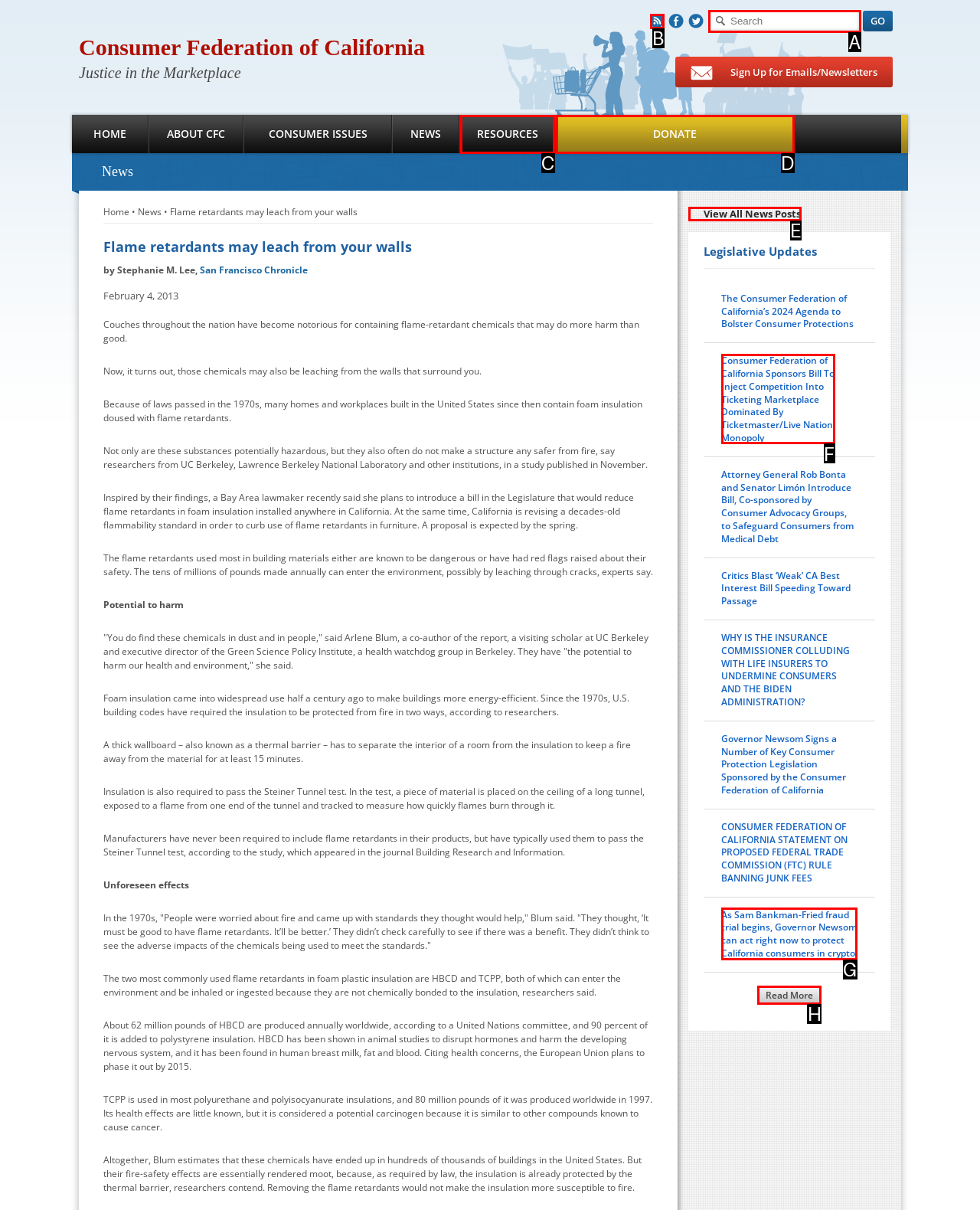Select the appropriate letter to fulfill the given instruction: Read more about flame retardants
Provide the letter of the correct option directly.

H